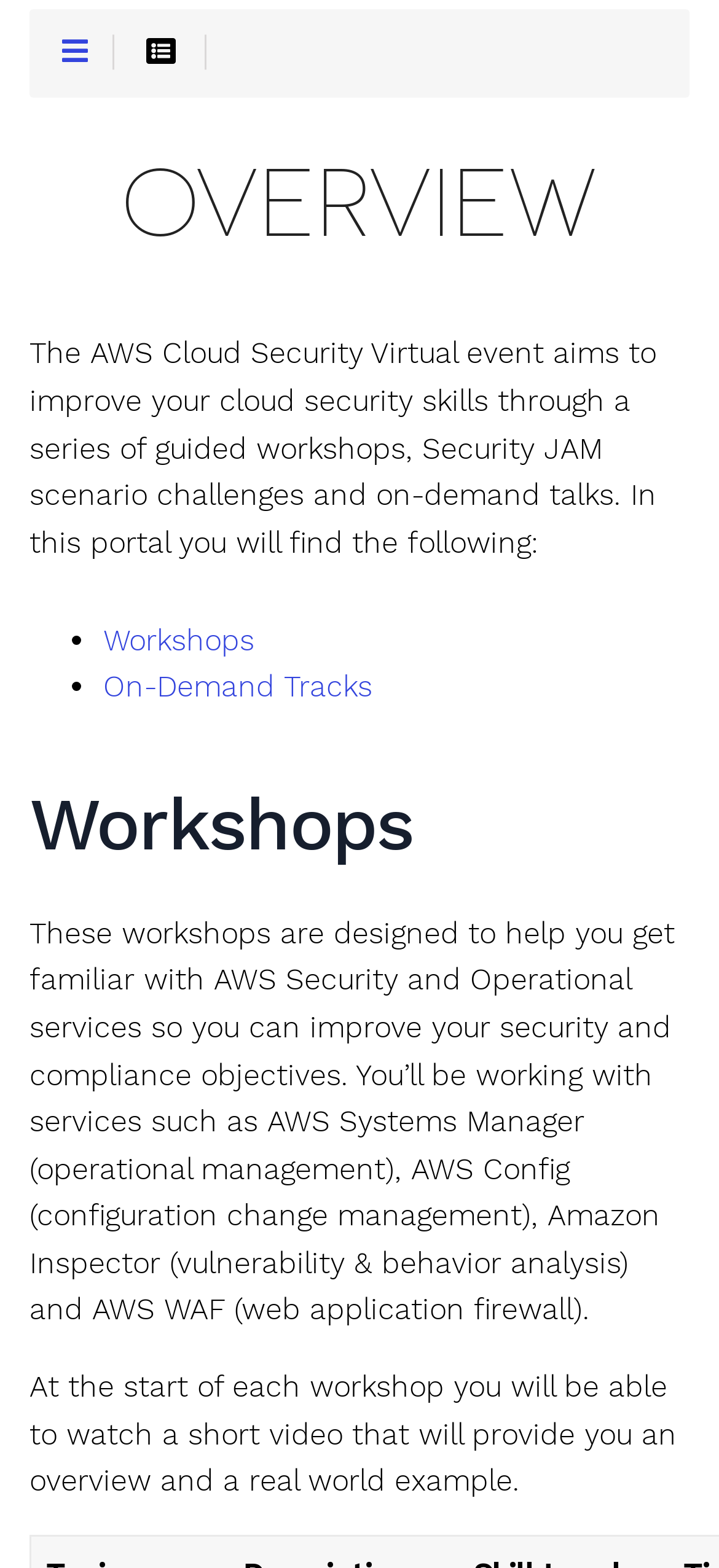Answer the following inquiry with a single word or phrase:
What is the purpose of the AWS Cloud Security Virtual event?

Improve cloud security skills